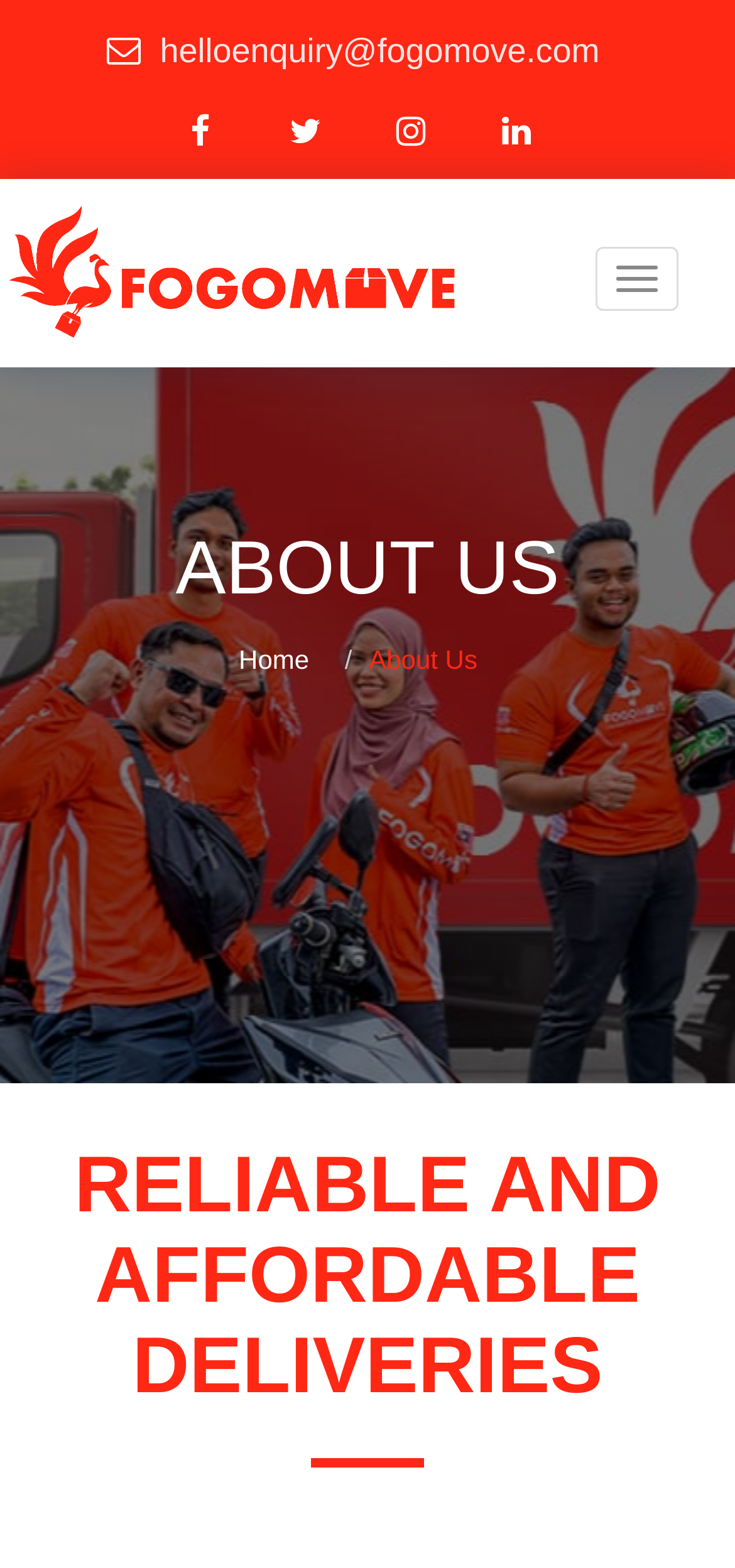What is the company's focus?
Answer the question in as much detail as possible.

I found the heading element with the text 'RELIABLE AND AFFORDABLE DELIVERIES' which suggests that the company's focus is on providing reliable and affordable delivery services.